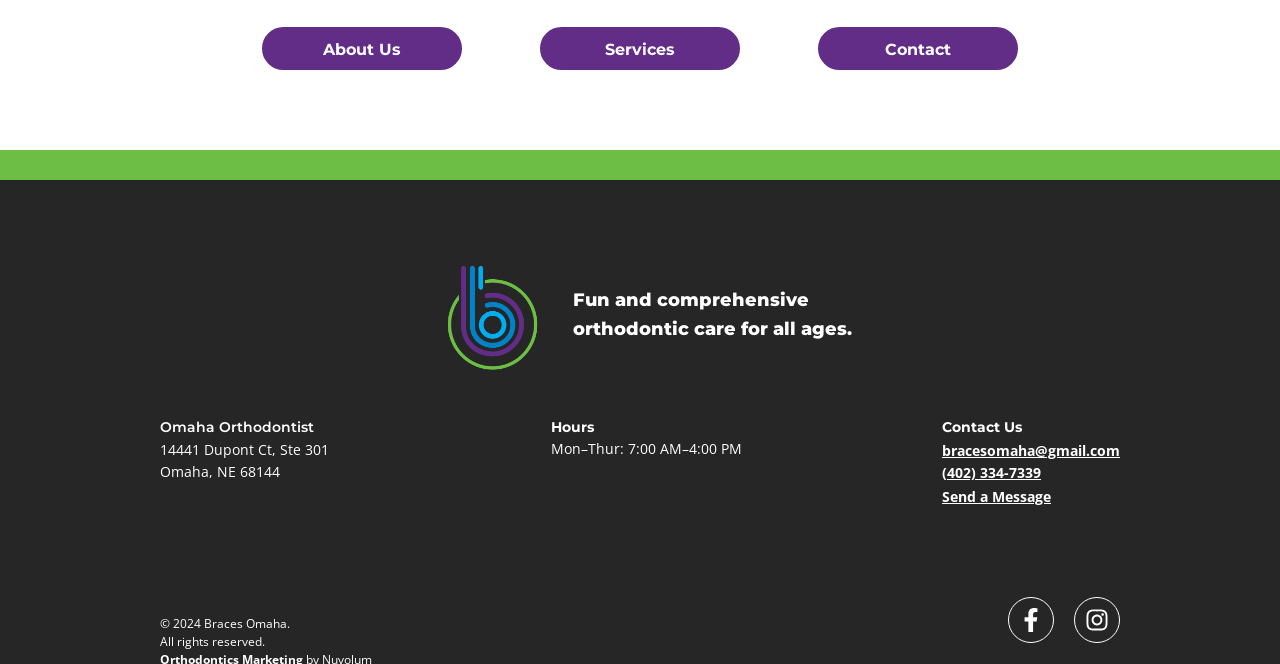Find the bounding box of the UI element described as: "Omaha Orthodontist". The bounding box coordinates should be given as four float values between 0 and 1, i.e., [left, top, right, bottom].

[0.125, 0.629, 0.245, 0.656]